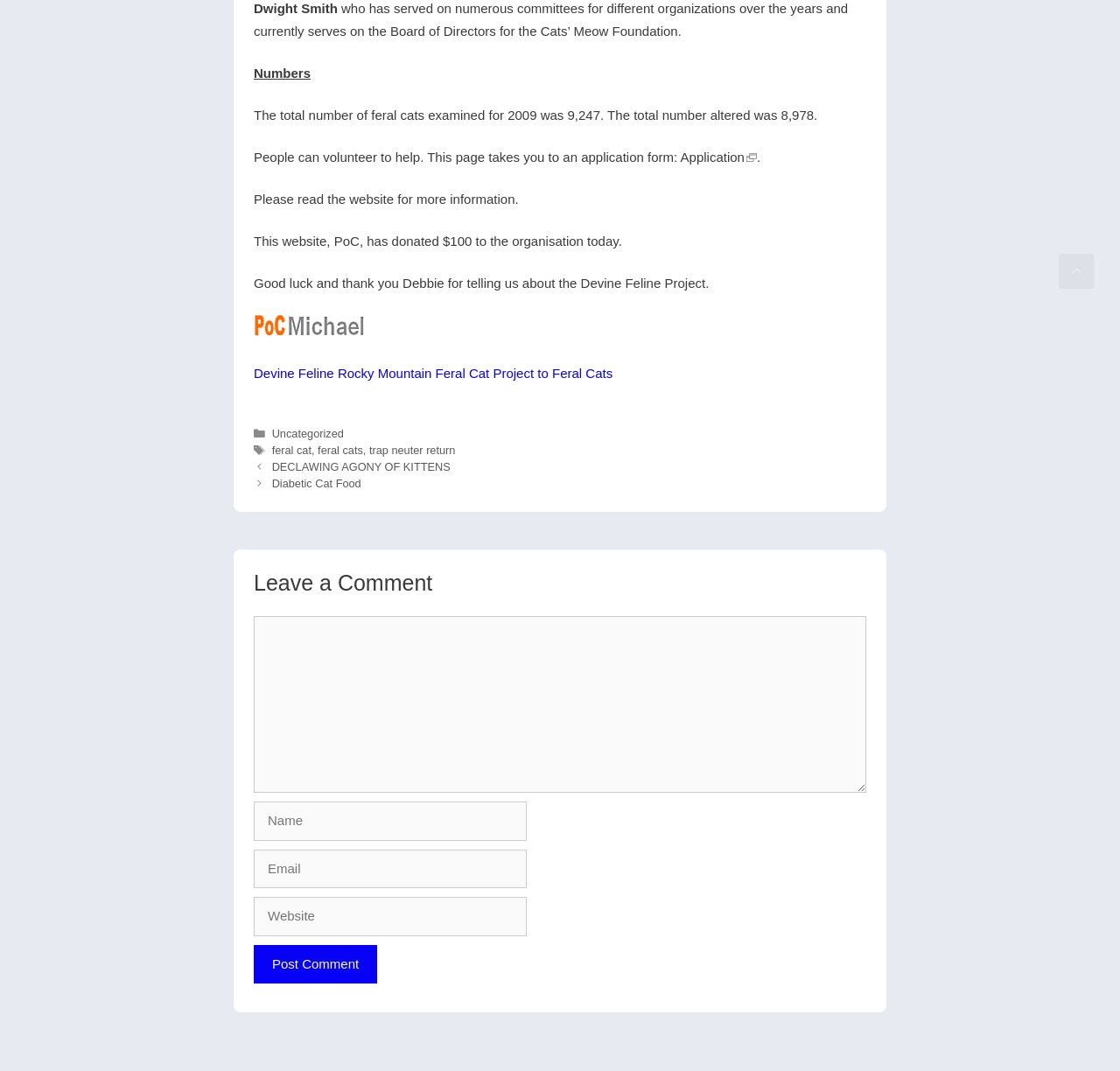How many feral cats were examined in 2009?
Please interpret the details in the image and answer the question thoroughly.

According to the webpage, the total number of feral cats examined for 2009 was 9,247, as stated in the text 'The total number of feral cats examined for 2009 was 9,247.'